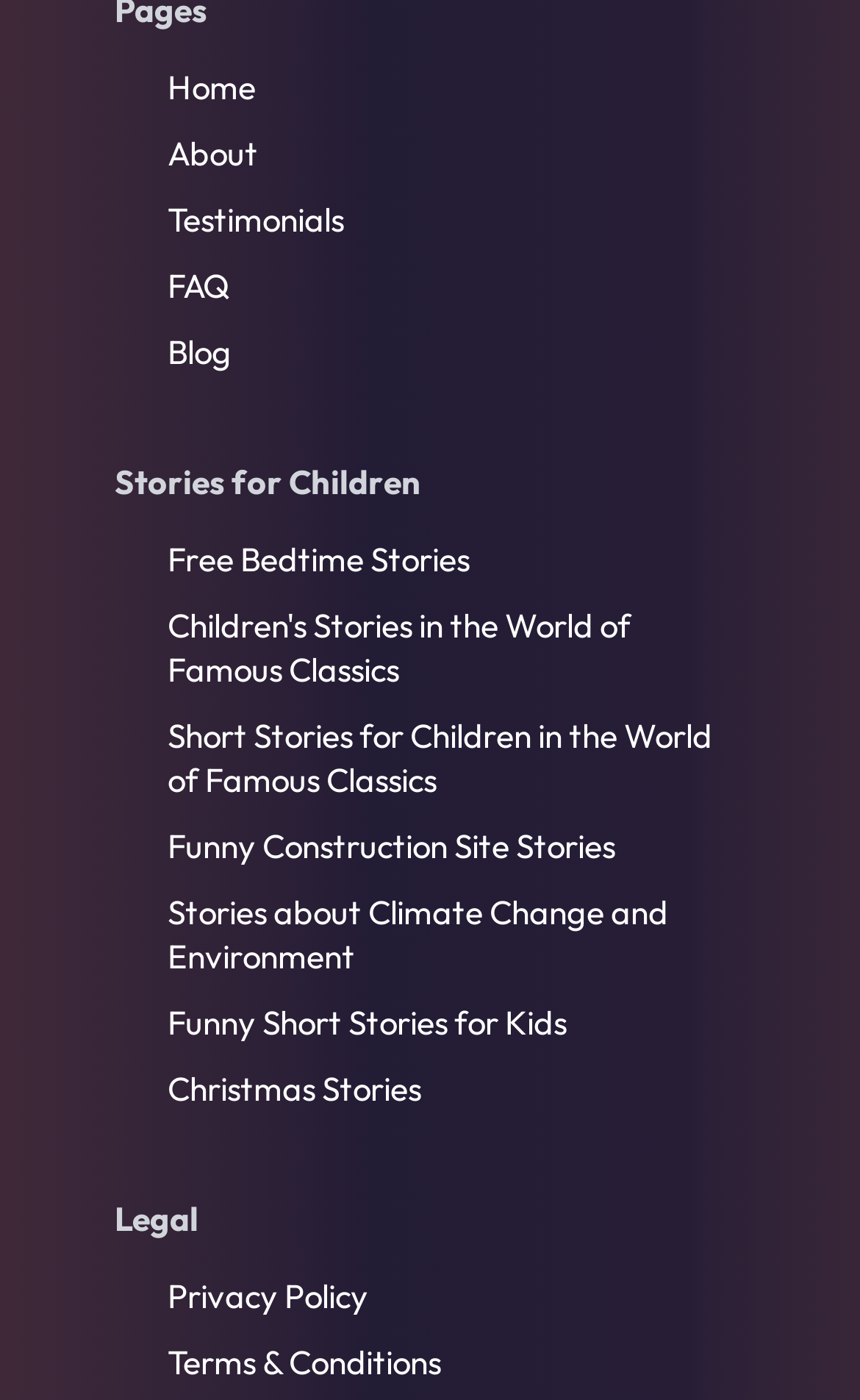Specify the bounding box coordinates of the element's region that should be clicked to achieve the following instruction: "view free bedtime stories". The bounding box coordinates consist of four float numbers between 0 and 1, in the format [left, top, right, bottom].

[0.195, 0.384, 0.546, 0.414]